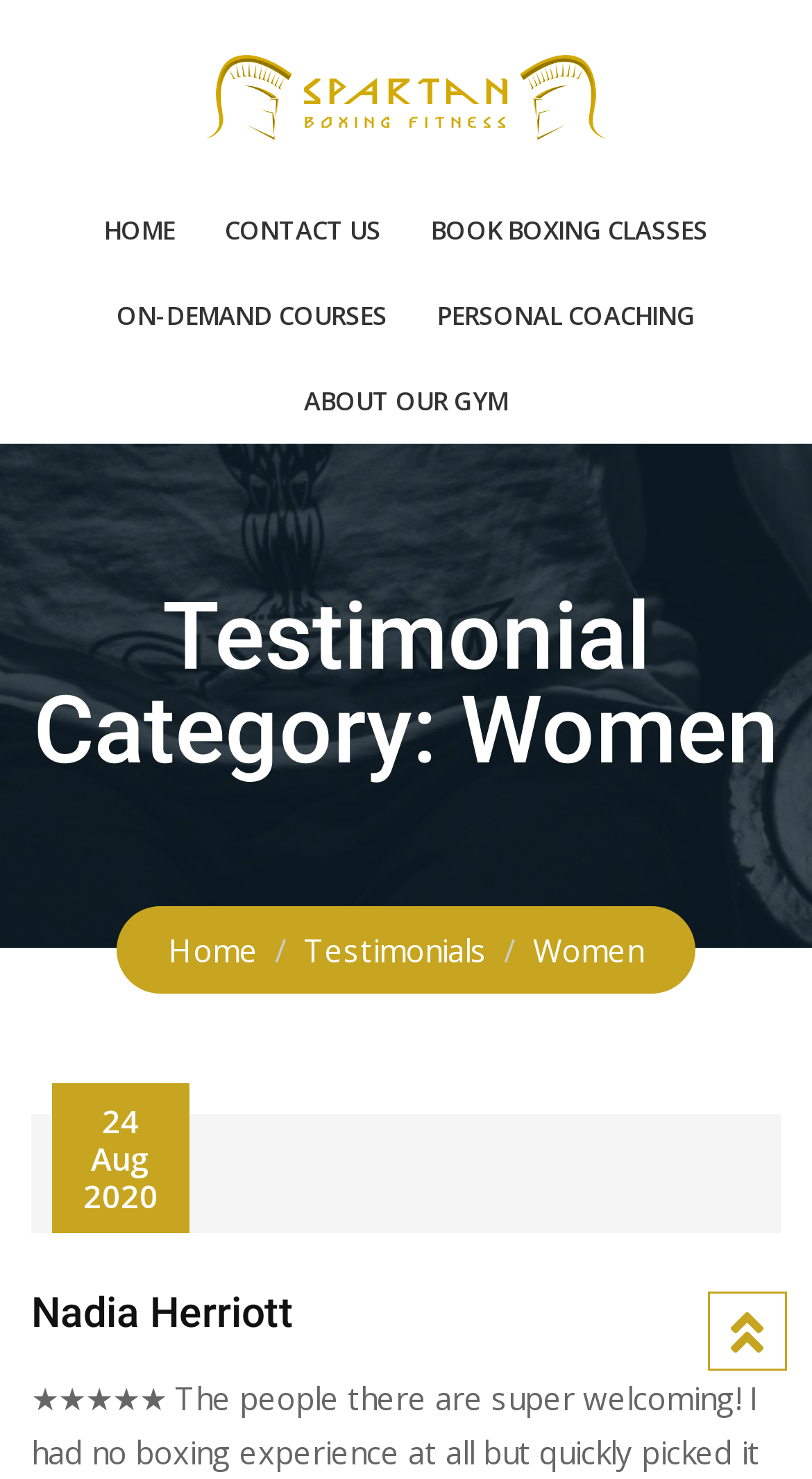Analyze the image and answer the question with as much detail as possible: 
What type of category is the testimonial?

The category of the testimonial can be found in the heading 'Testimonial Category: Women' on the webpage, which indicates that the testimonial is related to women.